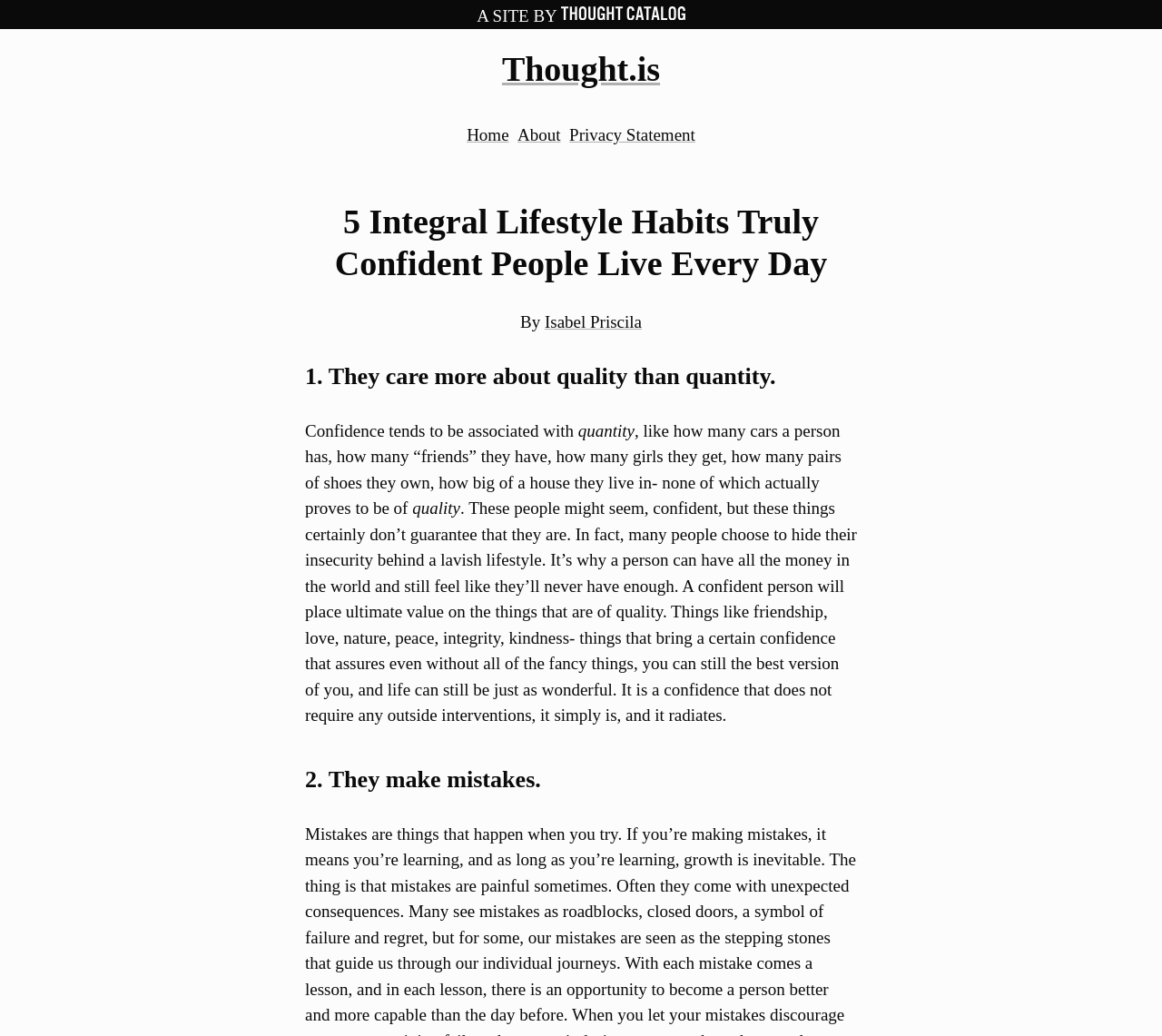What do confident people not need to feel confident?
Refer to the image and provide a one-word or short phrase answer.

outside interventions